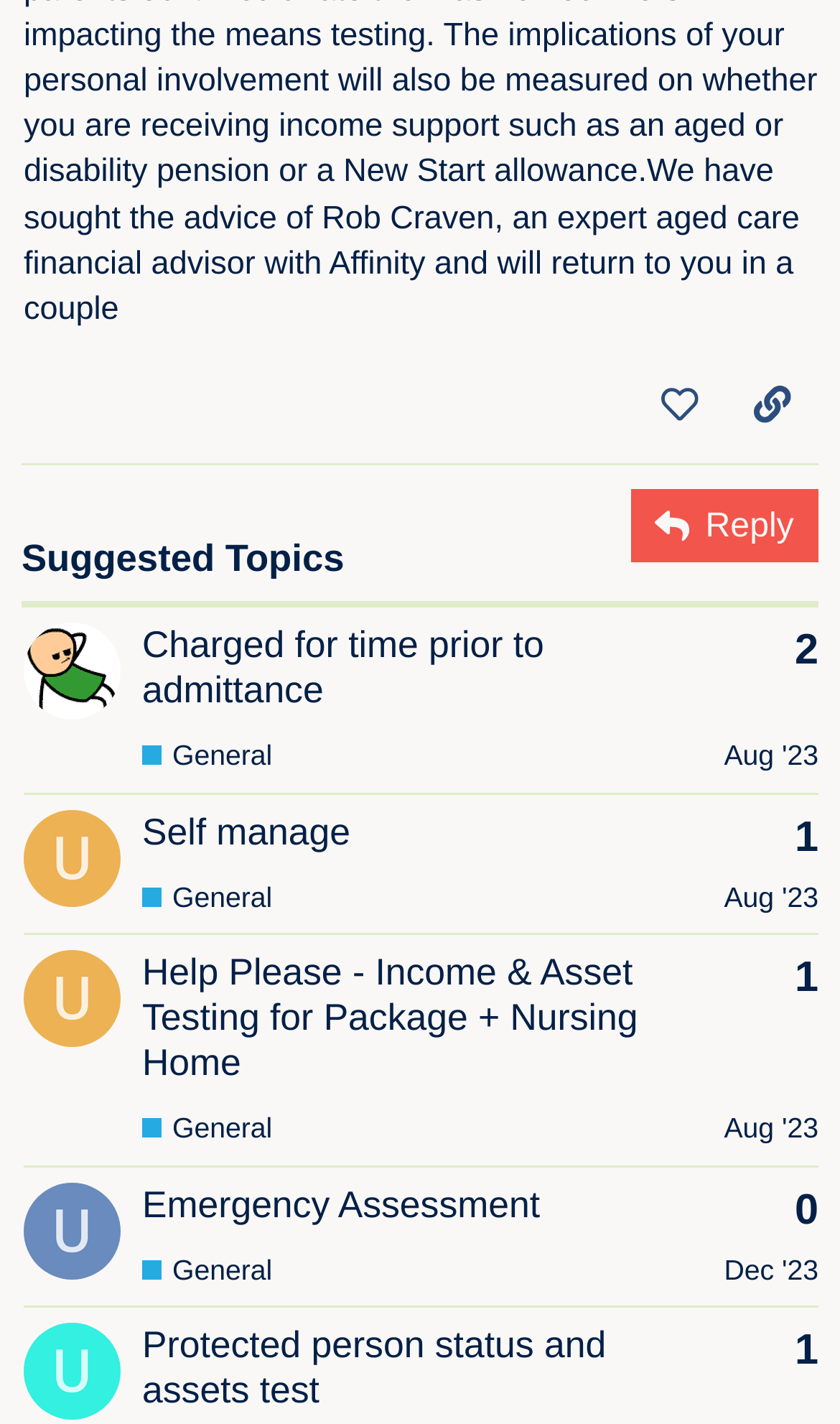Please identify the bounding box coordinates of the clickable region that I should interact with to perform the following instruction: "Click the 'like this post' button". The coordinates should be expressed as four float numbers between 0 and 1, i.e., [left, top, right, bottom].

[0.753, 0.255, 0.864, 0.313]